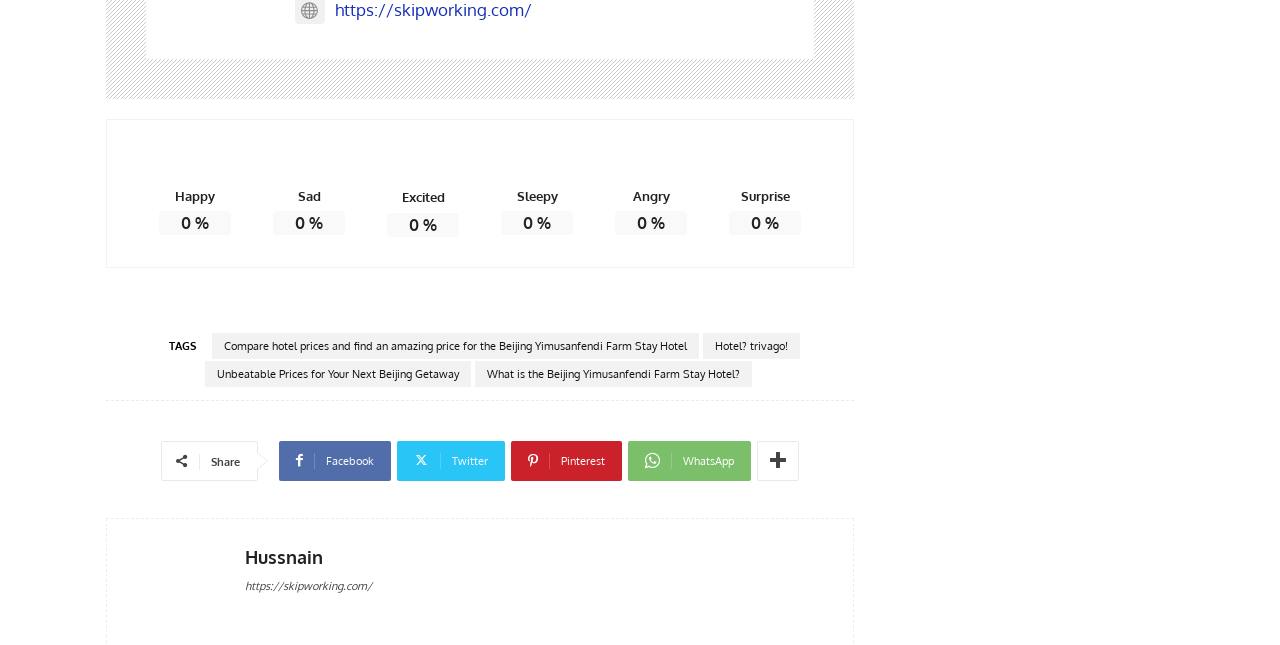Please identify the bounding box coordinates of the region to click in order to complete the given instruction: "Click on the Happy link". The coordinates should be four float numbers between 0 and 1, i.e., [left, top, right, bottom].

[0.124, 0.232, 0.18, 0.282]